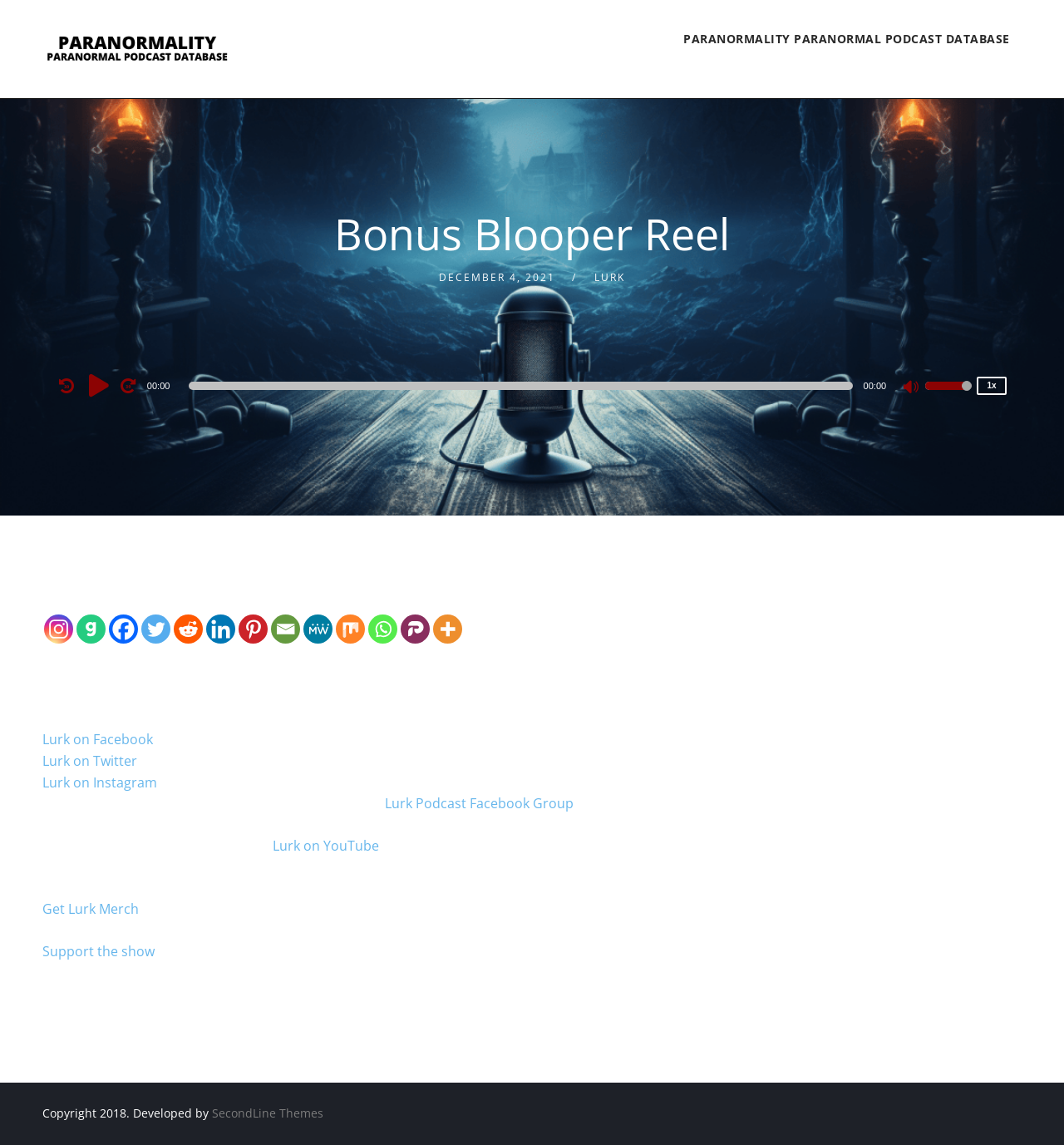Find the bounding box coordinates of the clickable element required to execute the following instruction: "Change the speed rate". Provide the coordinates as four float numbers between 0 and 1, i.e., [left, top, right, bottom].

[0.918, 0.329, 0.946, 0.345]